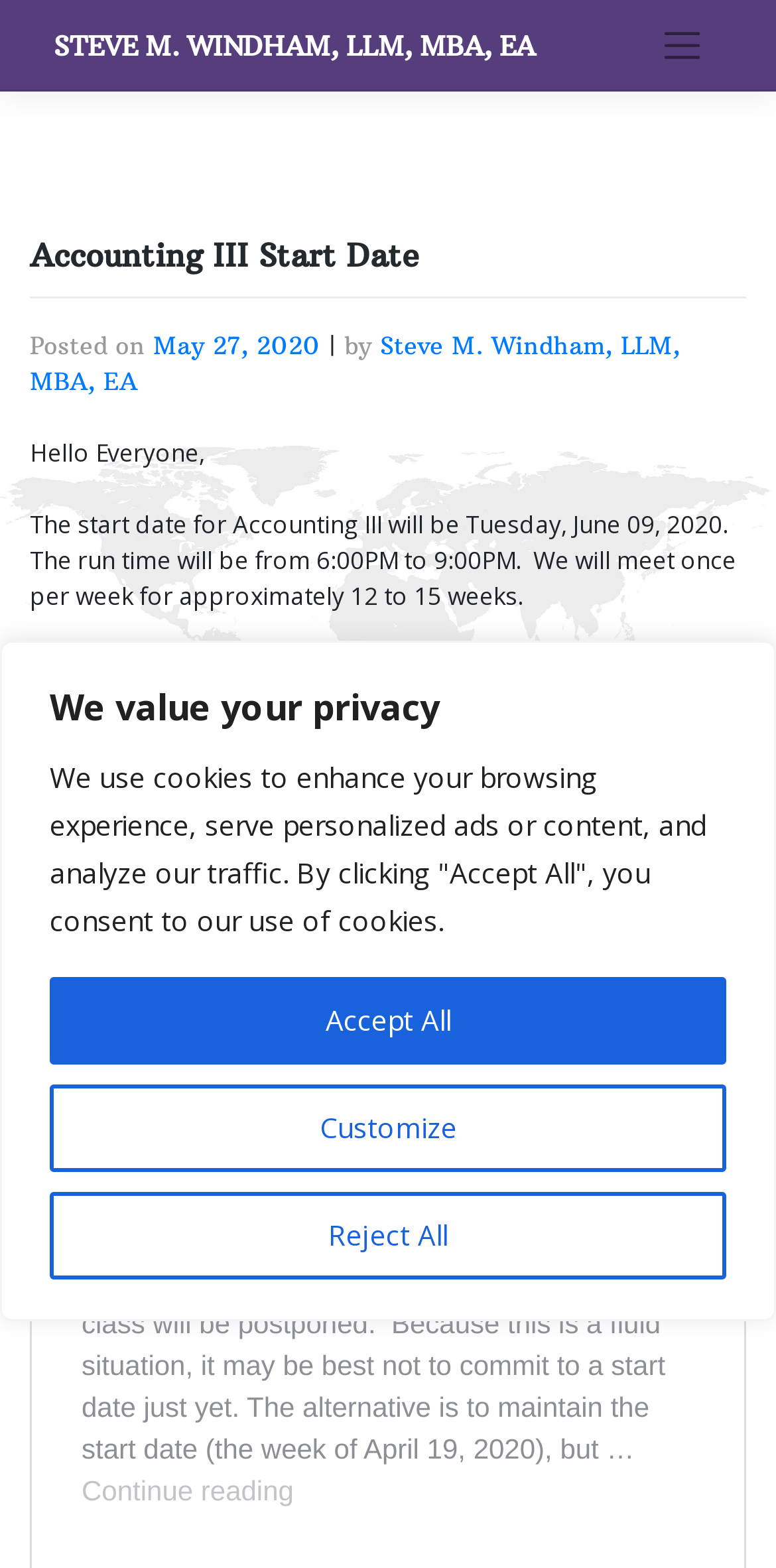Identify the bounding box for the described UI element: "Customize".

[0.064, 0.692, 0.936, 0.747]